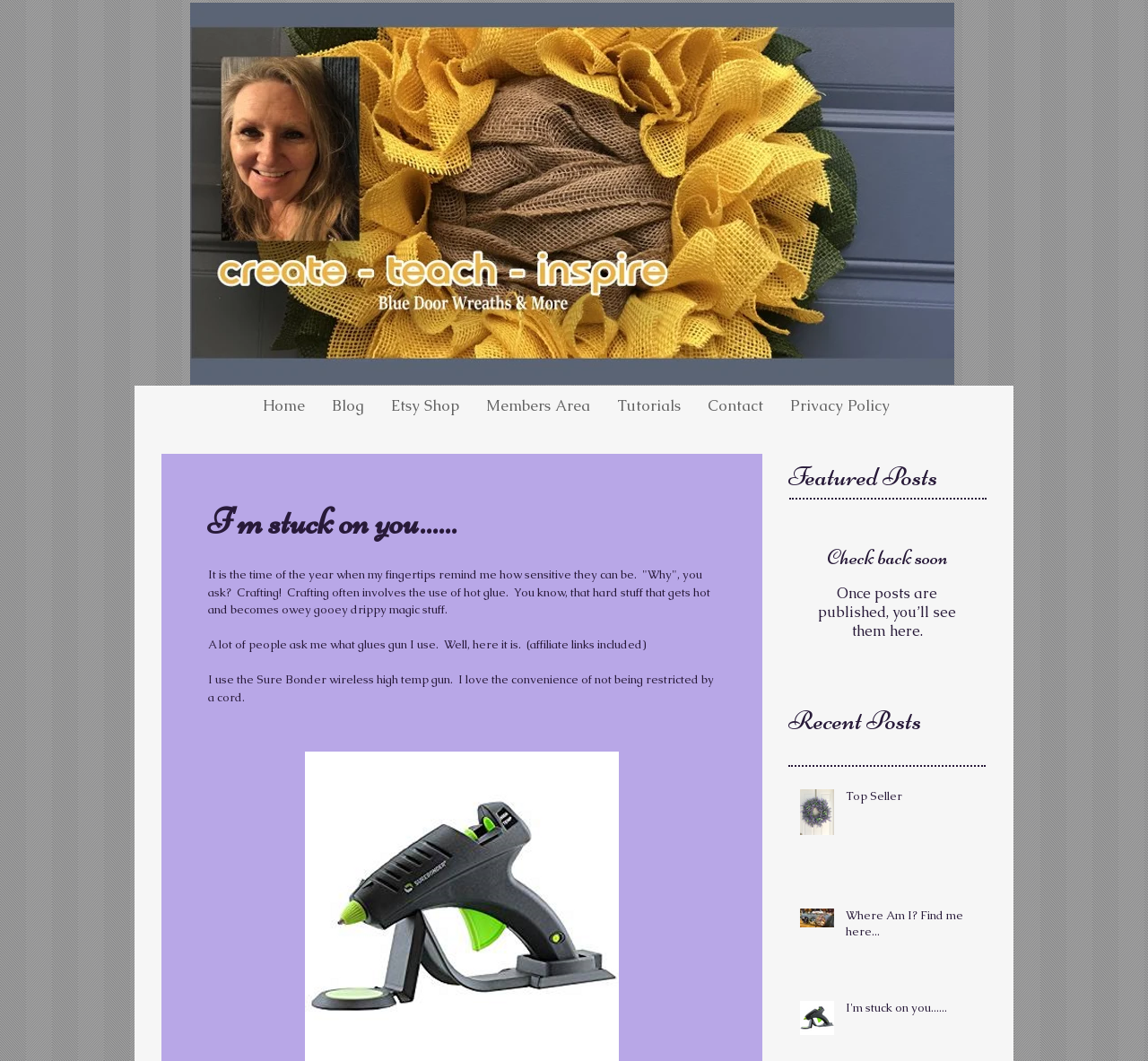Kindly determine the bounding box coordinates for the area that needs to be clicked to execute this instruction: "read the tutorial on hot glue".

[0.181, 0.534, 0.621, 0.582]